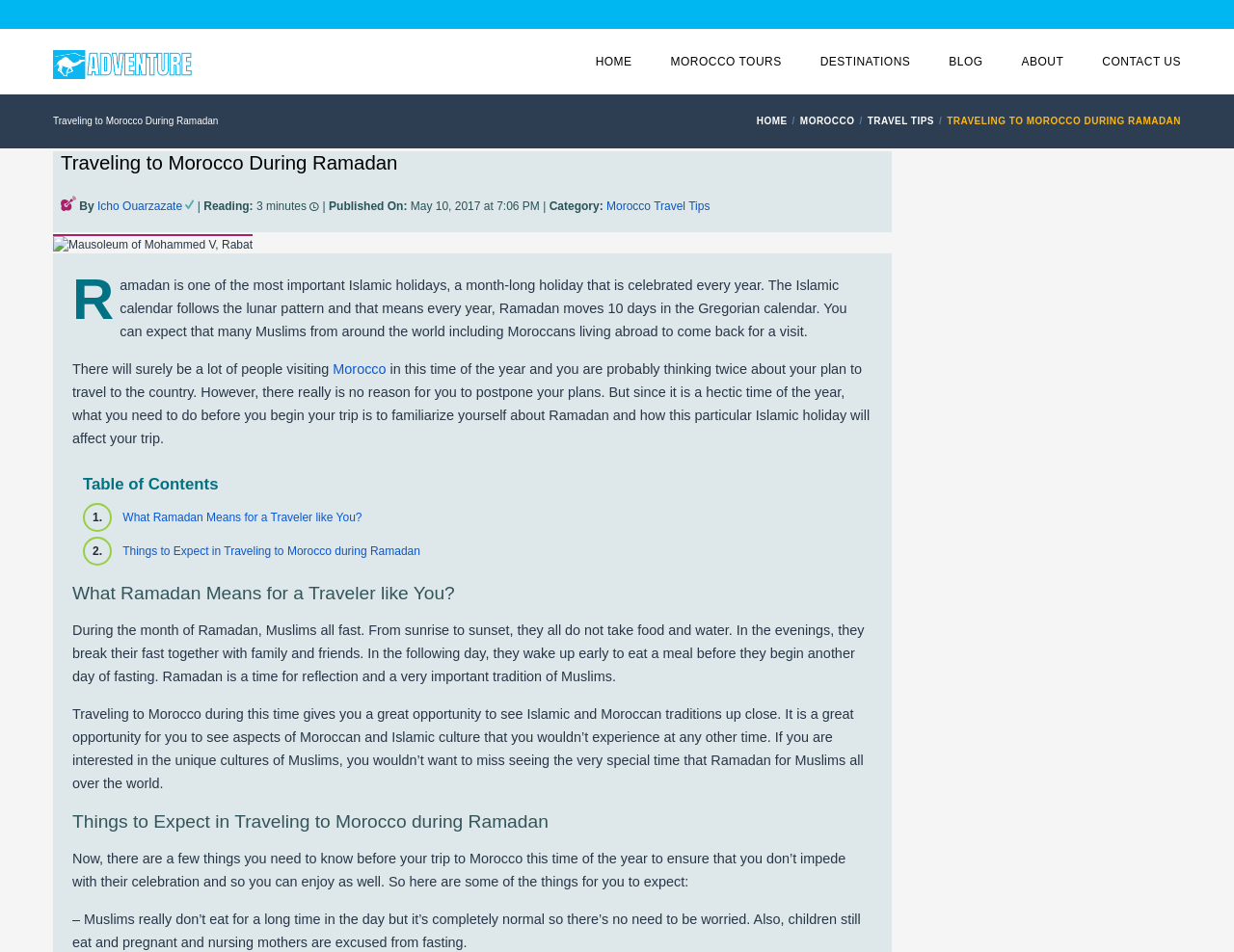Show the bounding box coordinates of the element that should be clicked to complete the task: "Learn about 'Things to Expect in Traveling to Morocco during Ramadan'".

[0.099, 0.572, 0.341, 0.586]